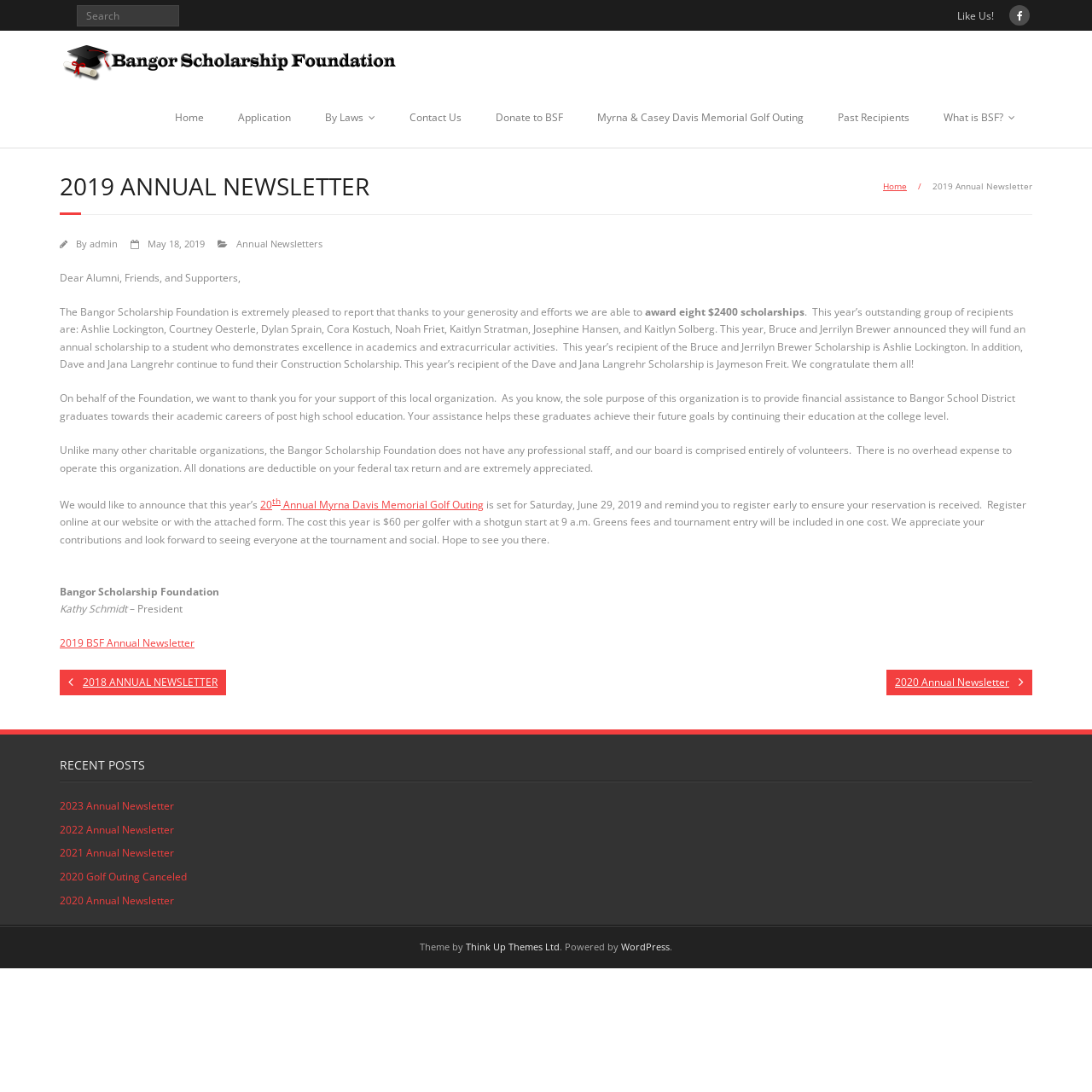Provide the bounding box coordinates of the section that needs to be clicked to accomplish the following instruction: "View 2023 Annual Newsletter."

[0.055, 0.729, 0.159, 0.747]